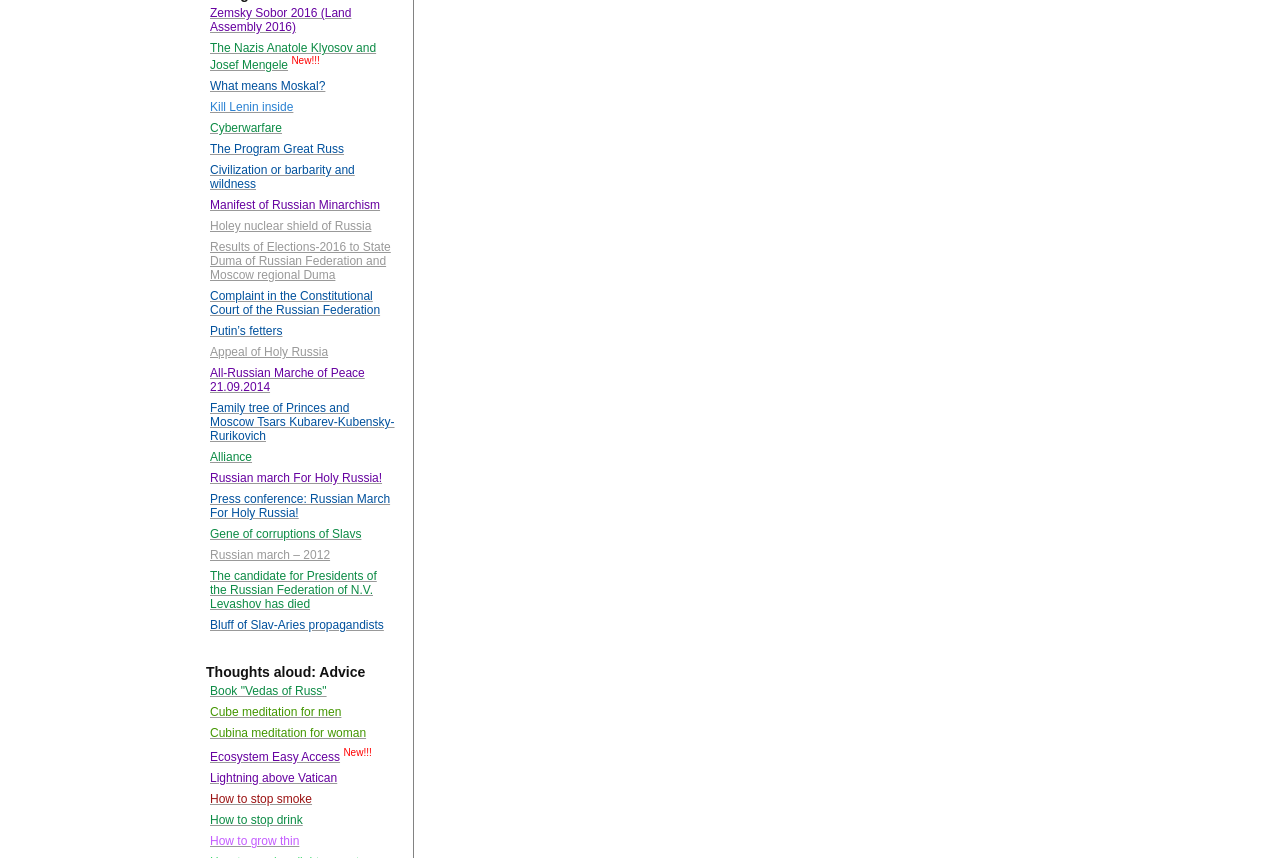Extract the bounding box coordinates of the UI element described: "Kill Lenin inside". Provide the coordinates in the format [left, top, right, bottom] with values ranging from 0 to 1.

[0.164, 0.117, 0.229, 0.133]